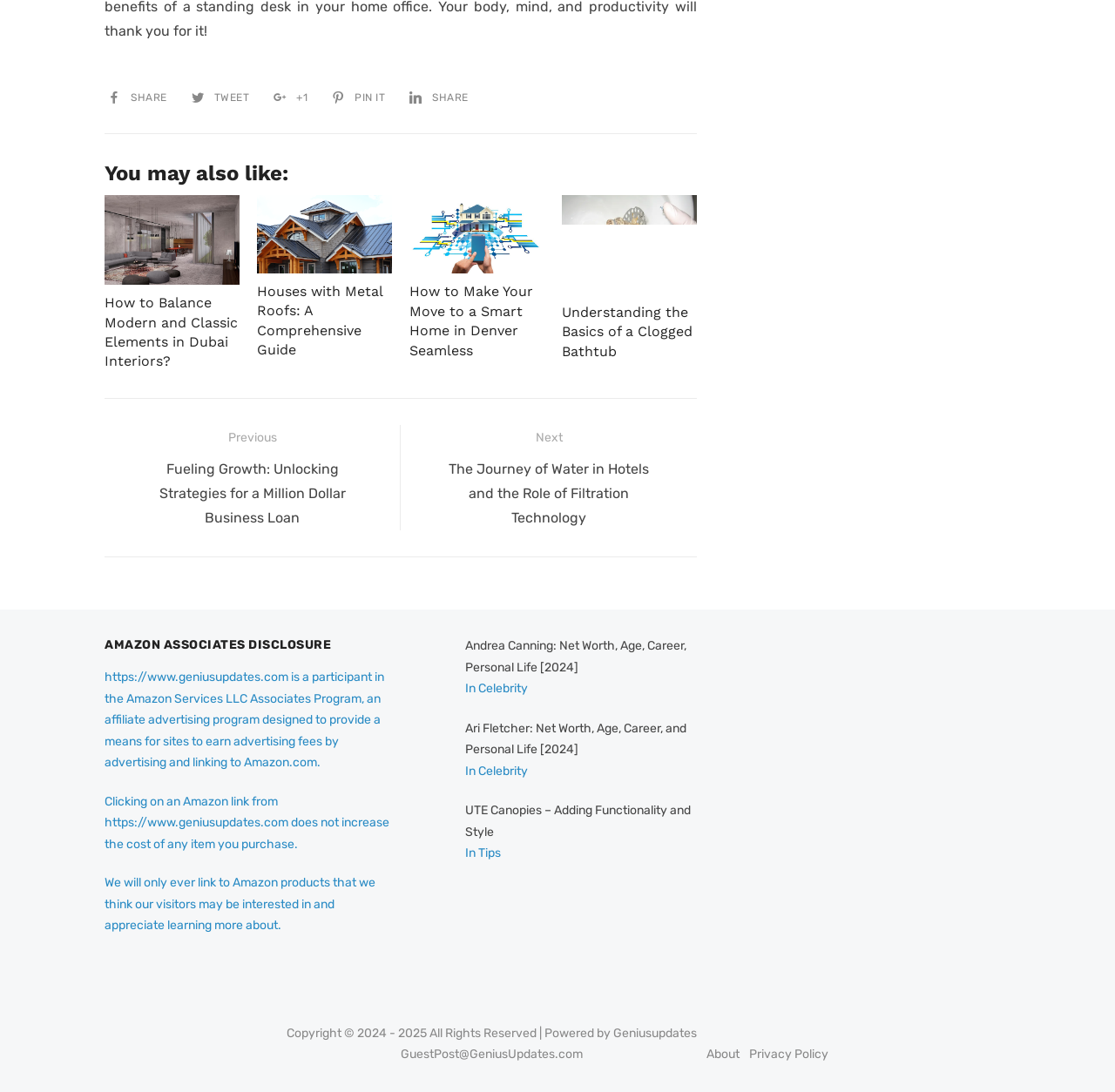Locate the bounding box of the UI element described in the following text: "About".

[0.634, 0.959, 0.663, 0.972]